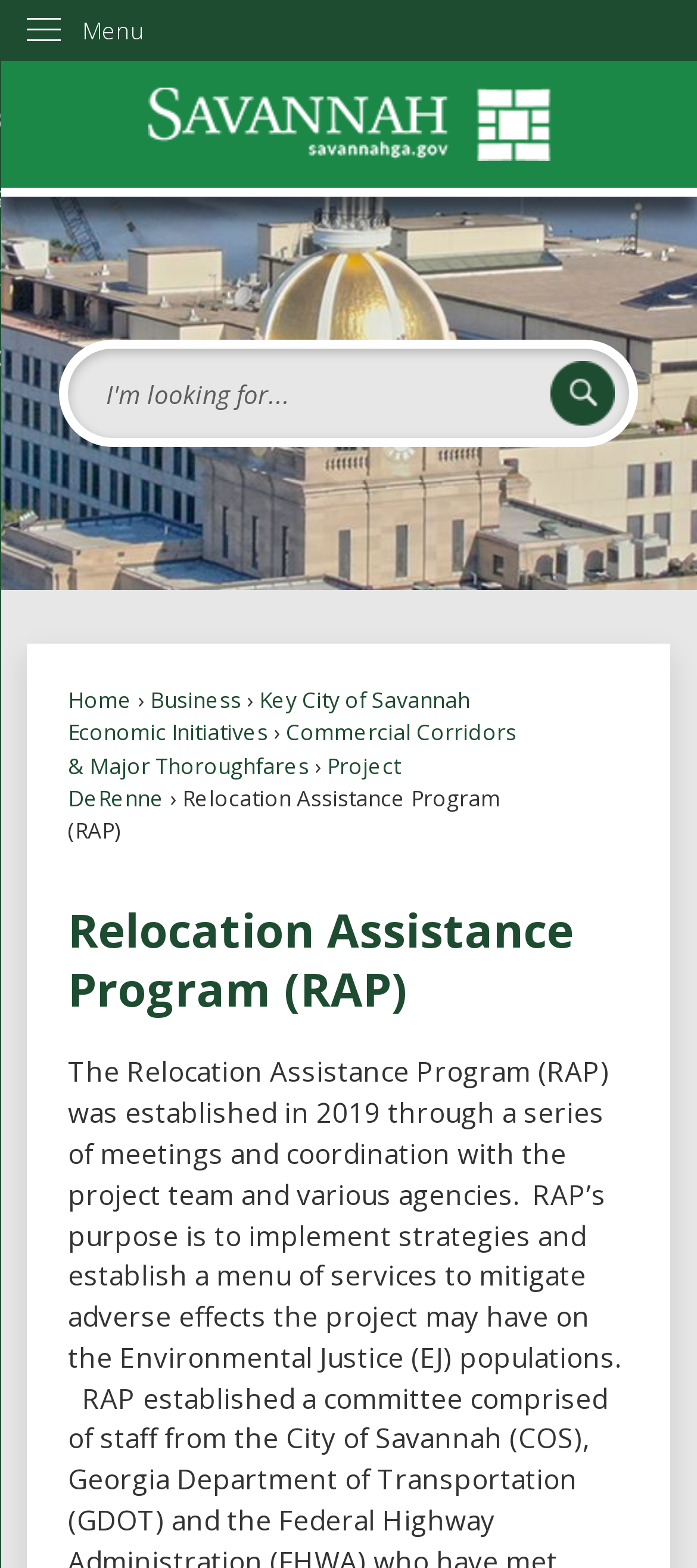What is the name of the program on this webpage?
Answer the question based on the image using a single word or a brief phrase.

Relocation Assistance Program (RAP)